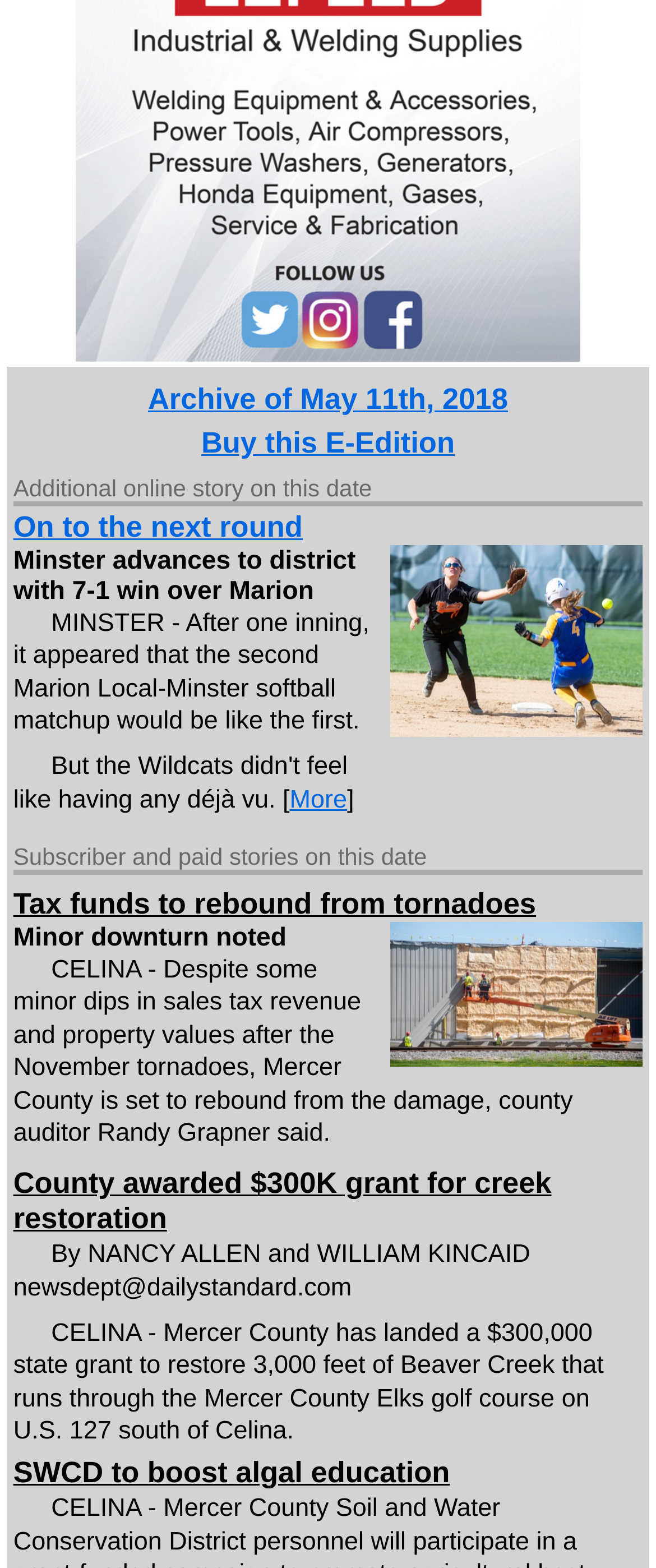Extract the bounding box coordinates for the HTML element that matches this description: "SWCD to boost algal education". The coordinates should be four float numbers between 0 and 1, i.e., [left, top, right, bottom].

[0.02, 0.929, 0.686, 0.95]